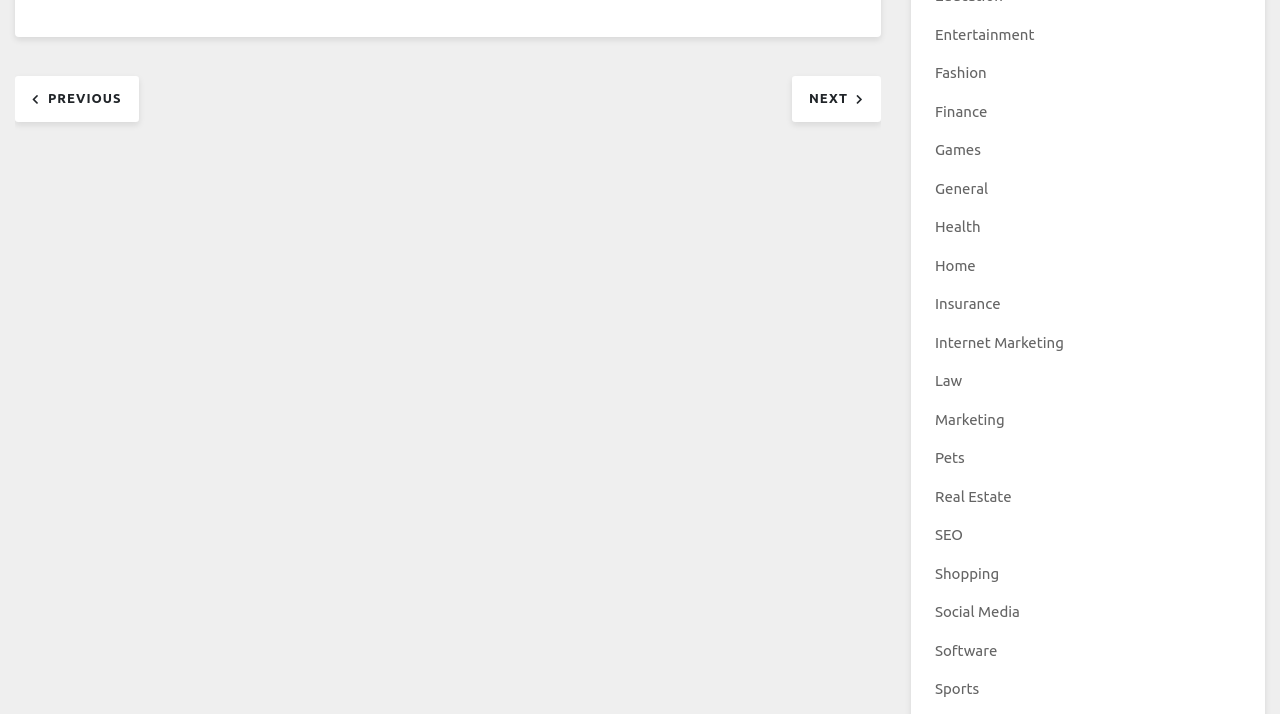Find the bounding box coordinates of the element you need to click on to perform this action: 'navigate to next post'. The coordinates should be represented by four float values between 0 and 1, in the format [left, top, right, bottom].

[0.619, 0.124, 0.688, 0.149]